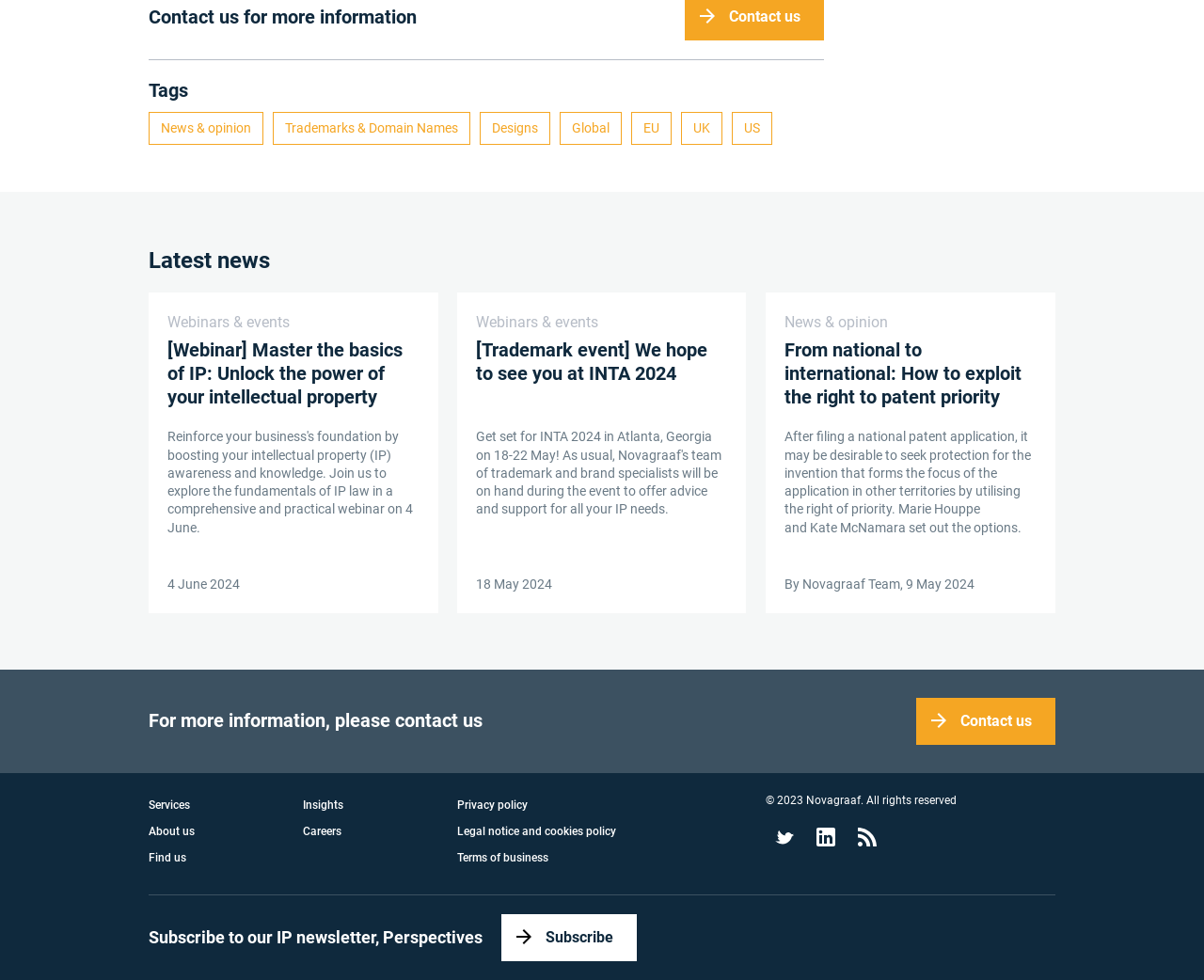Please identify the bounding box coordinates of the element on the webpage that should be clicked to follow this instruction: "Contact us for more information". The bounding box coordinates should be given as four float numbers between 0 and 1, formatted as [left, top, right, bottom].

[0.123, 0.005, 0.346, 0.029]